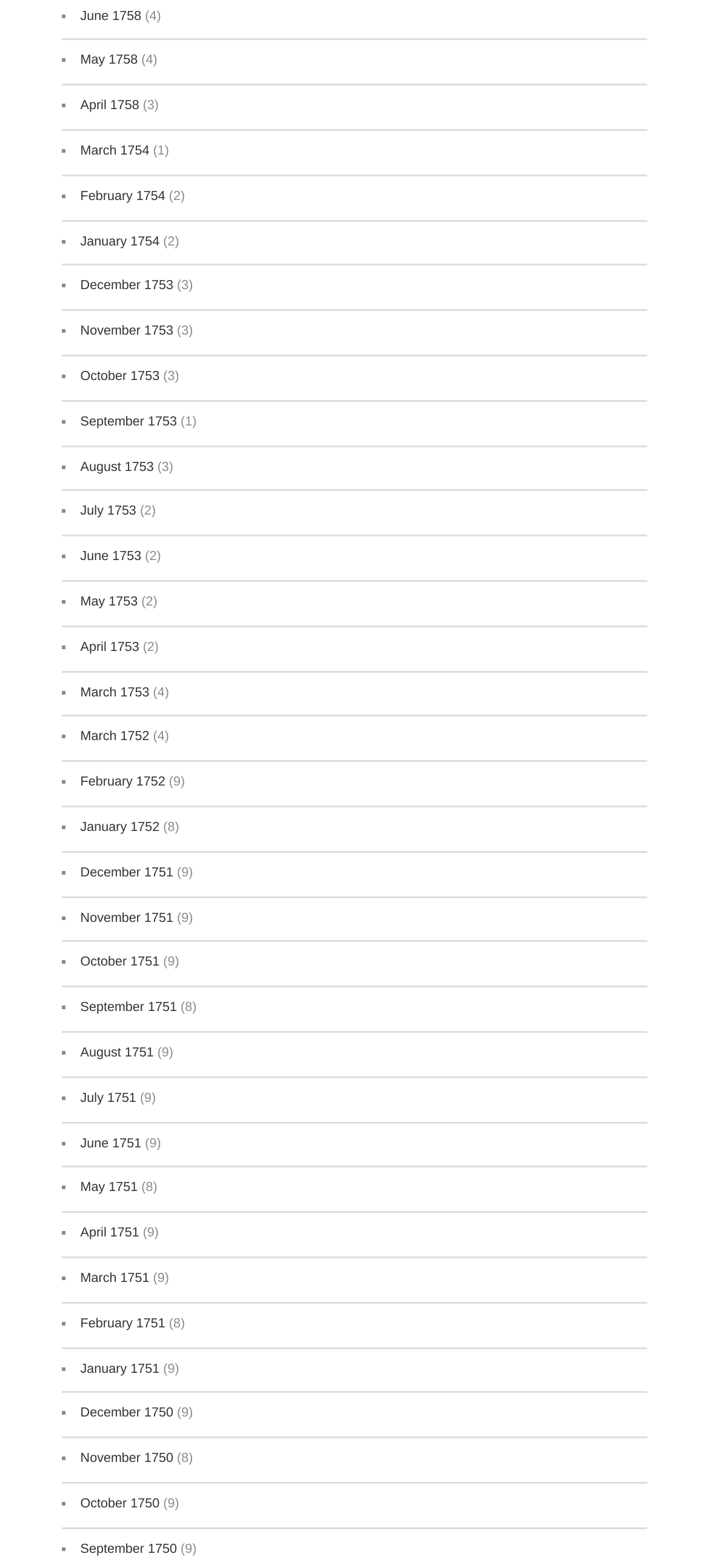Determine the bounding box of the UI component based on this description: "February 1752". The bounding box coordinates should be four float values between 0 and 1, i.e., [left, top, right, bottom].

[0.113, 0.493, 0.233, 0.503]